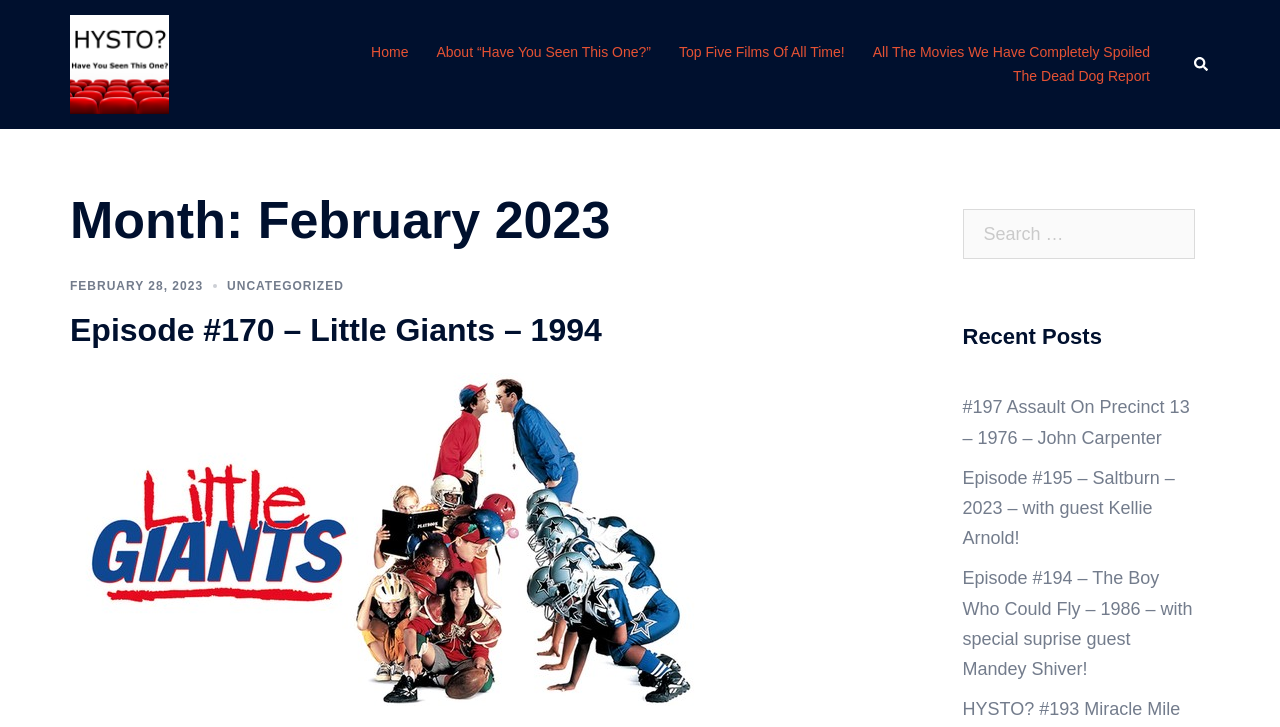Identify the bounding box coordinates for the UI element described as follows: Uncategorized. Use the format (top-left x, top-left y, bottom-right x, bottom-right y) and ensure all values are floating point numbers between 0 and 1.

[0.177, 0.383, 0.269, 0.403]